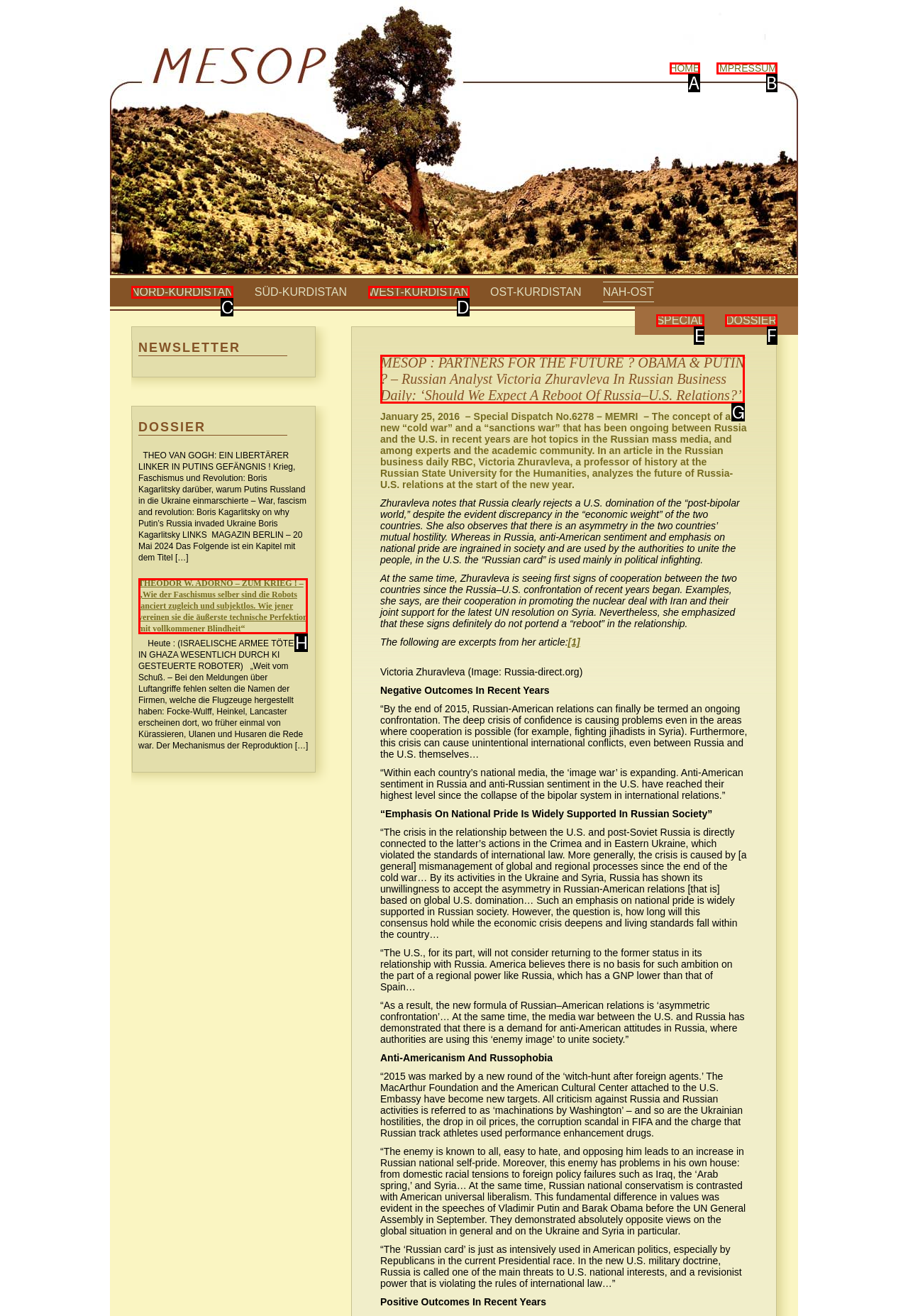Choose the HTML element that aligns with the description: Impressum. Indicate your choice by stating the letter.

B